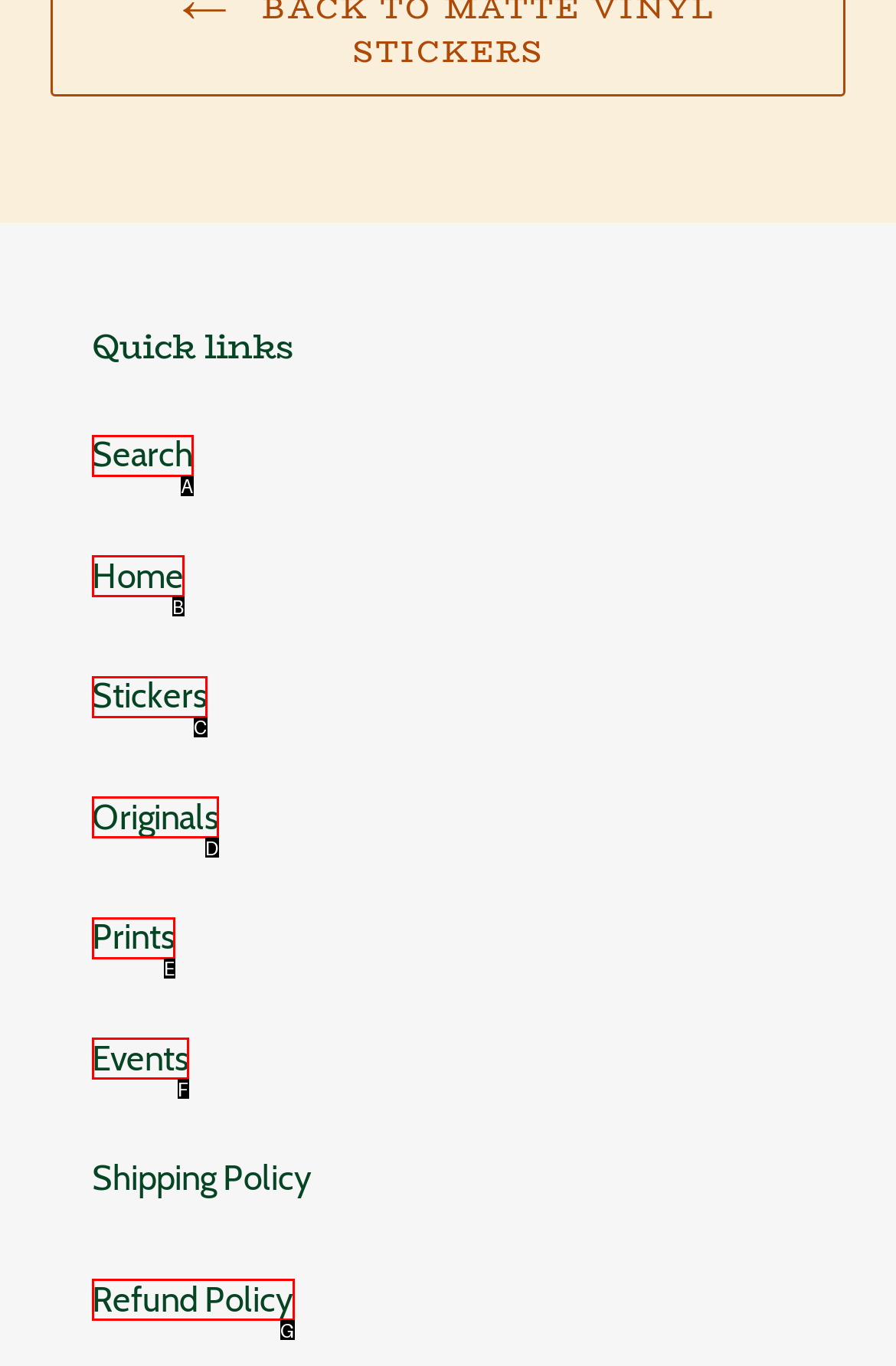Tell me which option best matches the description: search
Answer with the option's letter from the given choices directly.

None